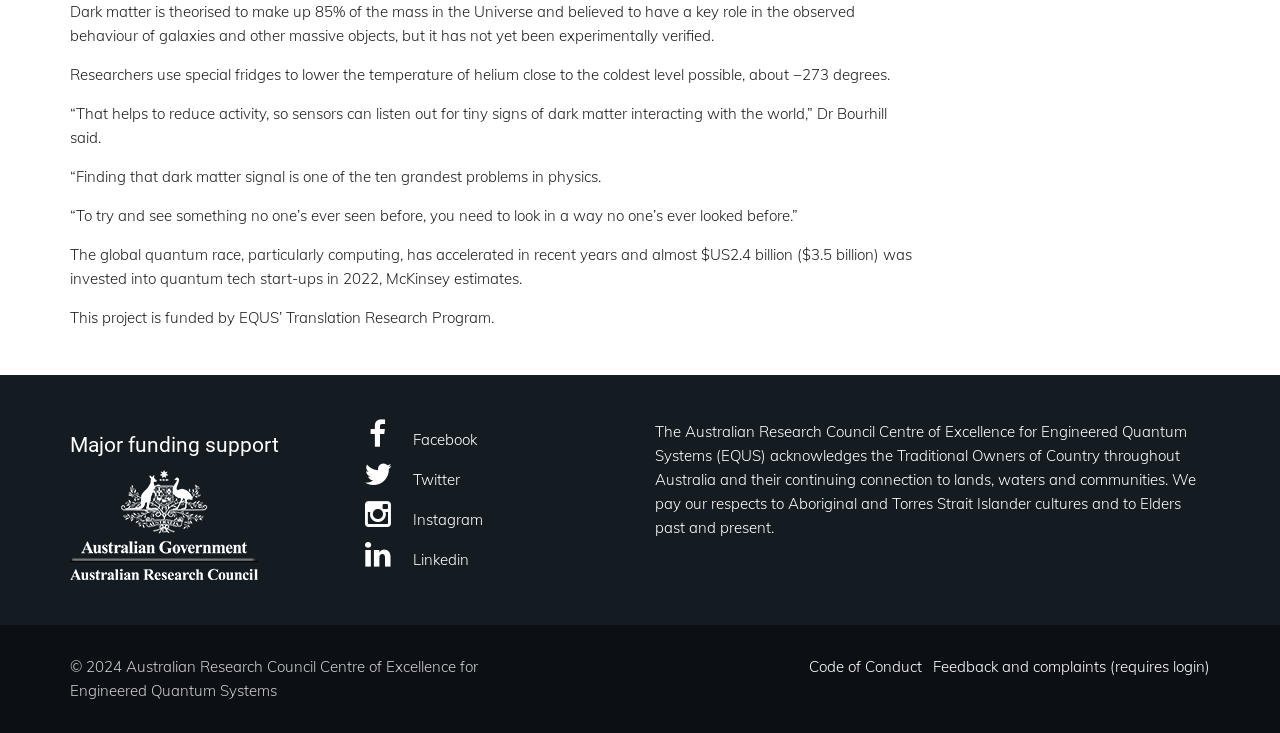Please respond to the question with a concise word or phrase:
How much was invested into quantum tech start-ups in 2022?

$US2.4 billion